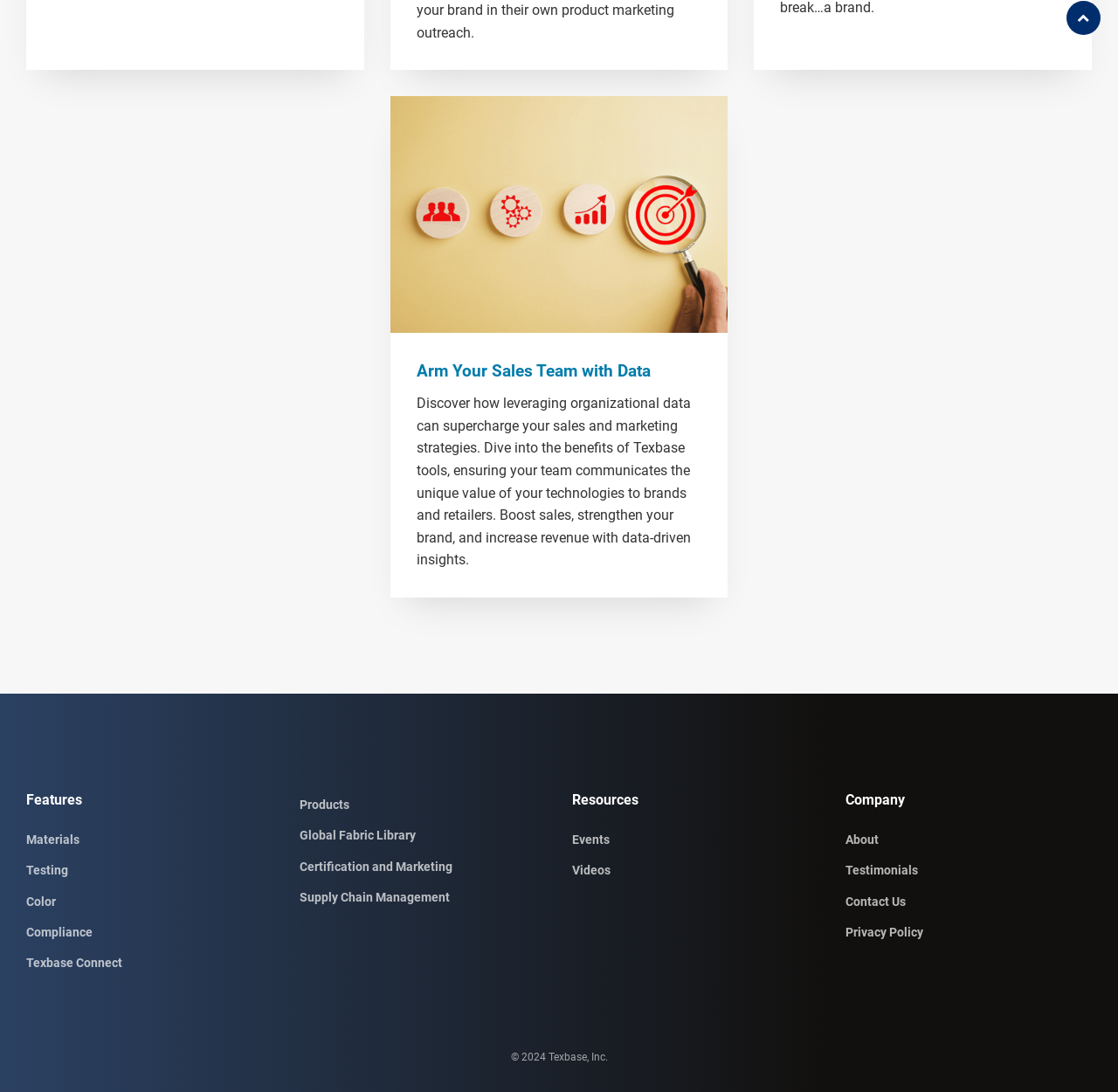Specify the bounding box coordinates of the area to click in order to execute this command: 'Click on 'Arm Your Sales Team with Data''. The coordinates should consist of four float numbers ranging from 0 to 1, and should be formatted as [left, top, right, bottom].

[0.349, 0.088, 0.651, 0.305]